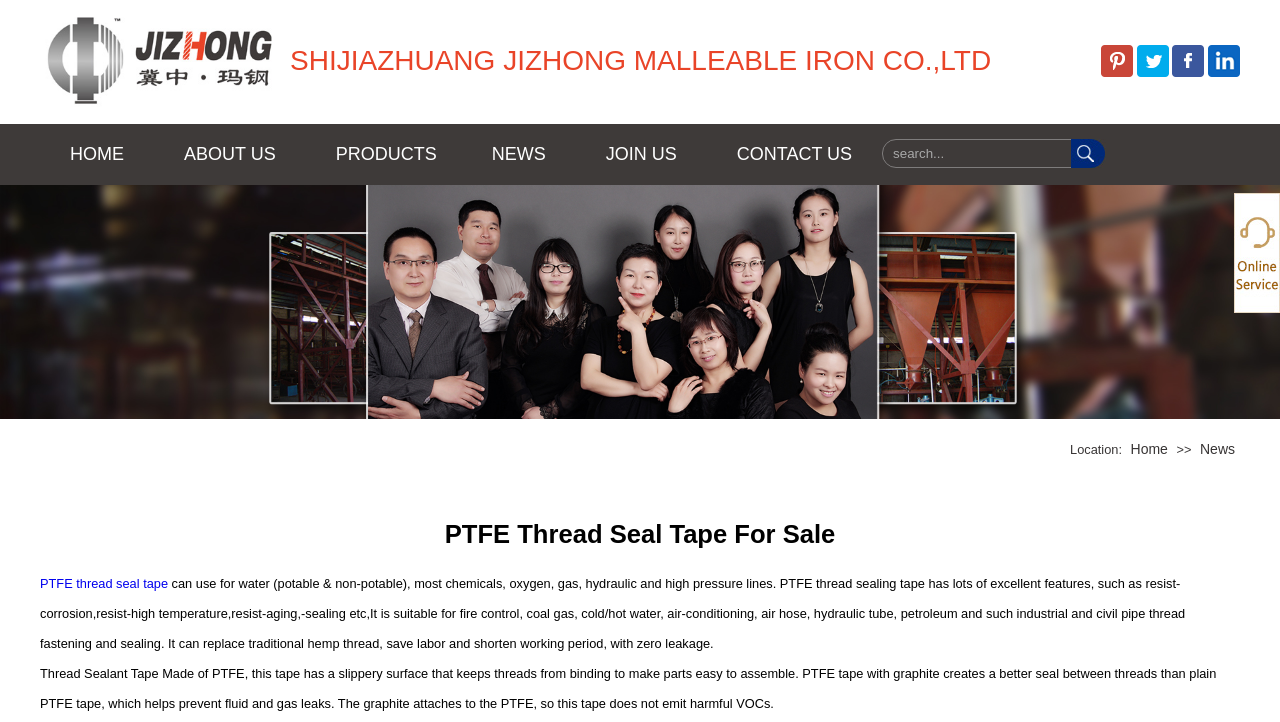Give a detailed account of the webpage.

The webpage is about PTFE thread seal tape, a product used for sealing threads in various industrial and civil applications. At the top left corner, there is a logo of SHIJIAZHUANG JIZHONG MALLEABLE IRON CO.,LTD, accompanied by a link to the company's website. Below the logo, there is a navigation menu with links to different sections of the website, including HOME, ABOUT US, PRODUCTS, NEWS, JOIN US, and CONTACT US.

On the top right corner, there are social media links to pinterest, twitter, facebook, and linkedin, each represented by an icon. Below these links, there is a search bar with a button.

The main content of the webpage is divided into two sections. The first section is an image that spans the entire width of the page, likely a news or promotional image. Below this image, there is a breadcrumb navigation menu showing the current location, with links to Home and News.

The second section is the product description, which starts with a heading "PTFE Thread Seal Tape For Sale". Below the heading, there is a link to "PTFE thread seal tape" and a detailed description of the product, including its features, applications, and benefits. The description is divided into two paragraphs, with the first paragraph explaining the product's uses and features, and the second paragraph providing more technical information about the tape's properties.

At the bottom right corner of the page, there is a small image, likely a decorative element or a separator.